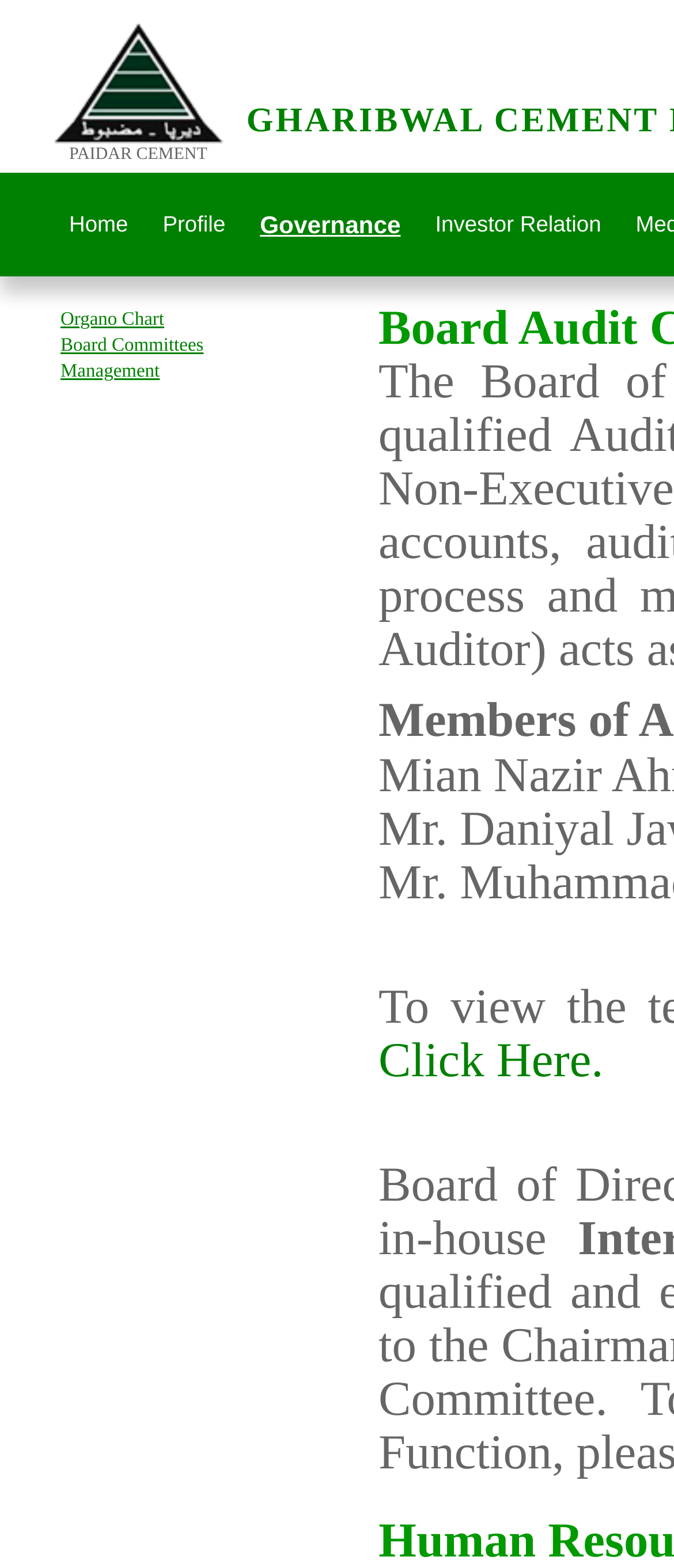Determine the bounding box coordinates of the section to be clicked to follow the instruction: "Subscribe to the mailing list". The coordinates should be given as four float numbers between 0 and 1, formatted as [left, top, right, bottom].

None